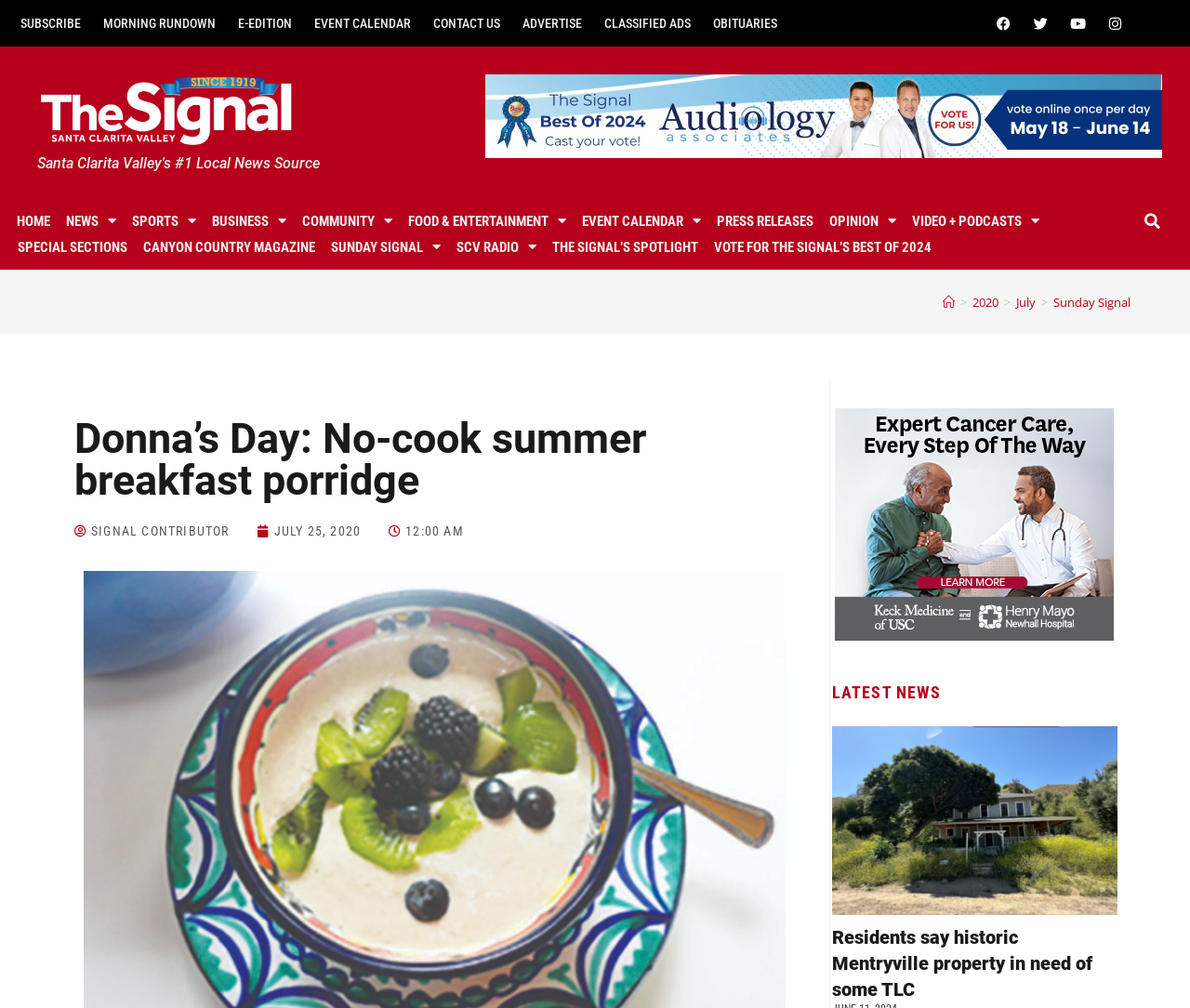Provide the bounding box coordinates of the HTML element described by the text: "Sports". The coordinates should be in the format [left, top, right, bottom] with values between 0 and 1.

[0.105, 0.207, 0.171, 0.232]